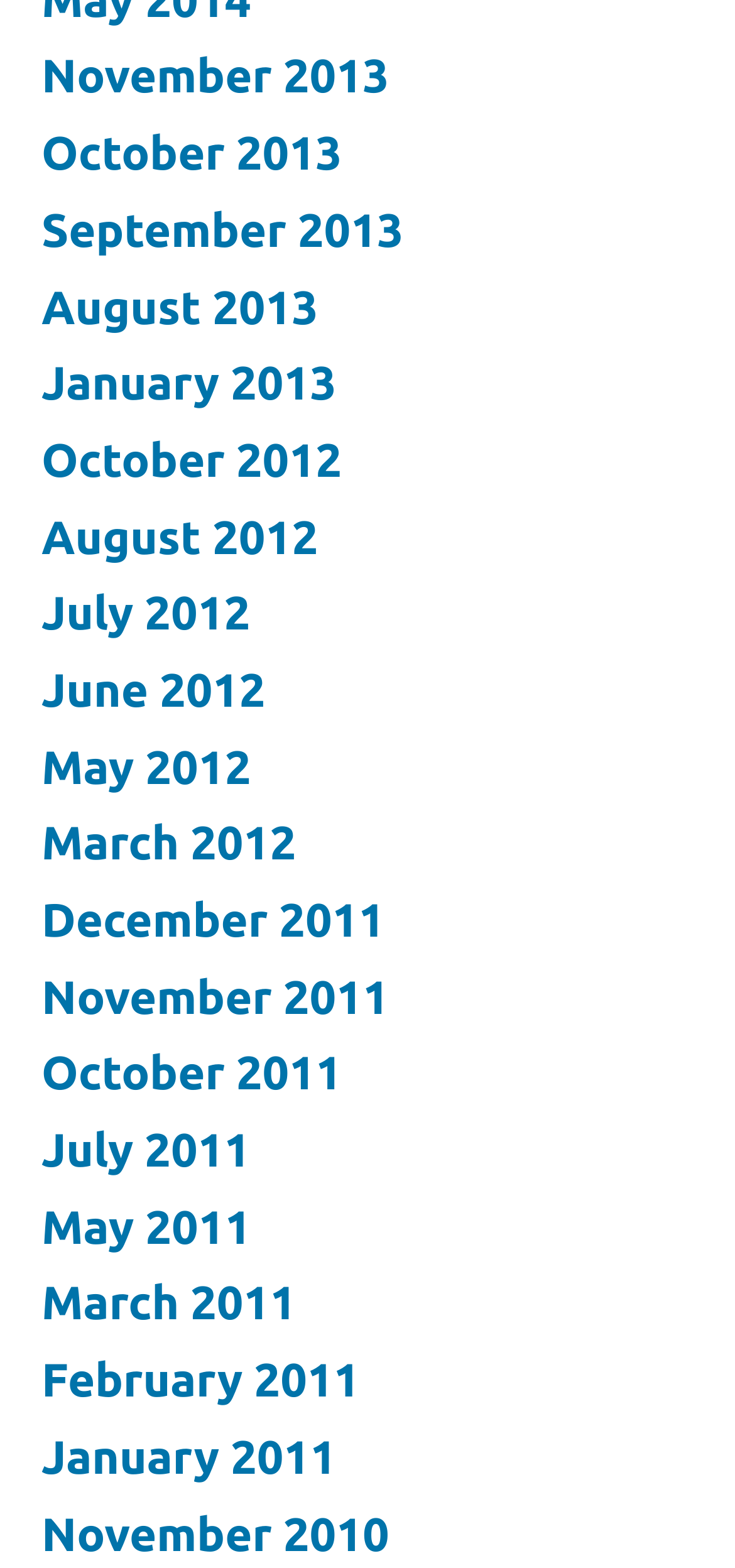What is the earliest month listed?
Give a detailed response to the question by analyzing the screenshot.

By examining the list of links, I found that the earliest month listed is November 2010, which is located at the bottom of the list with a bounding box coordinate of [0.056, 0.961, 0.529, 0.995].